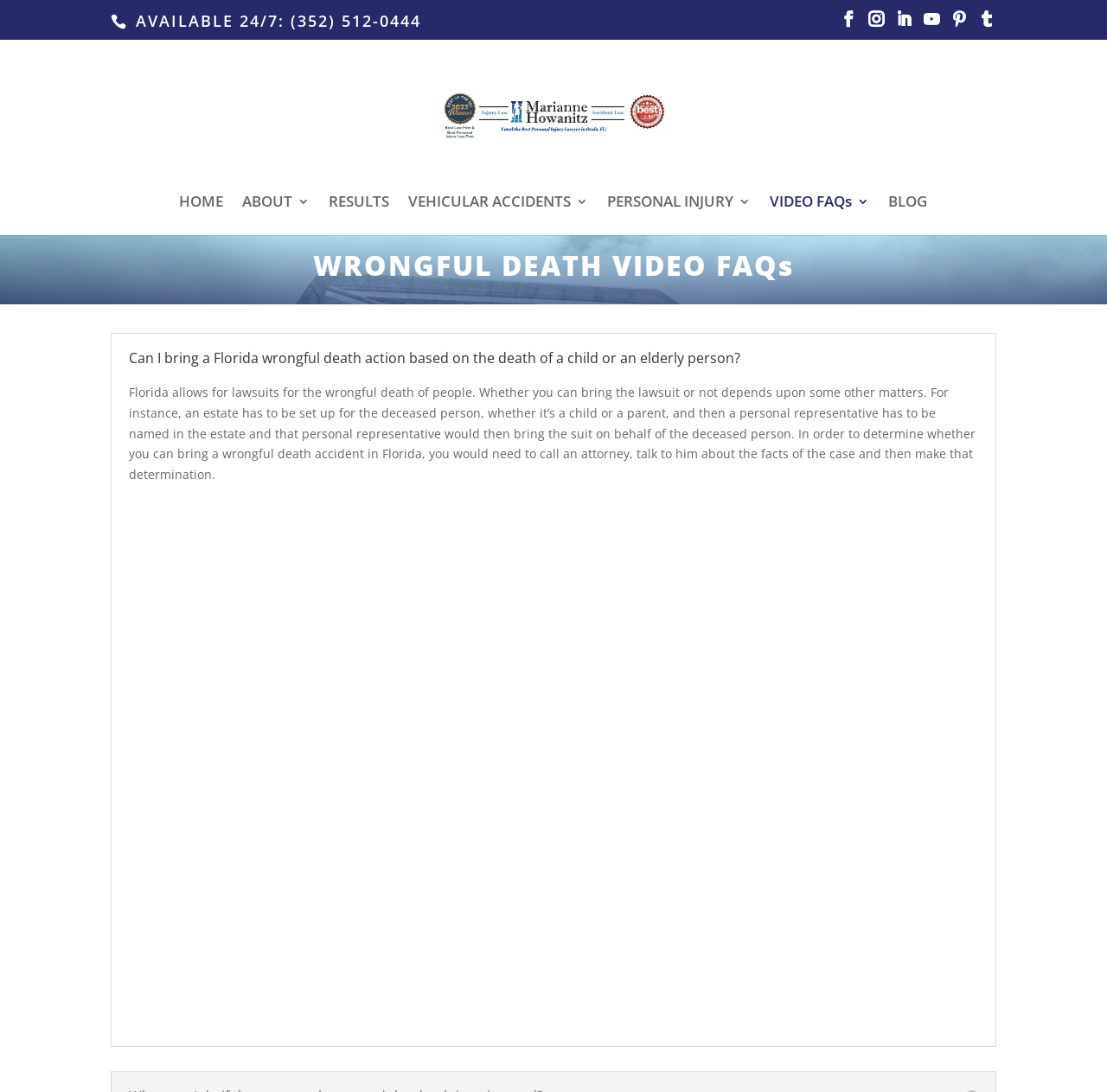Locate the bounding box coordinates of the area you need to click to fulfill this instruction: 'Call the law firm'. The coordinates must be in the form of four float numbers ranging from 0 to 1: [left, top, right, bottom].

[0.117, 0.009, 0.38, 0.028]